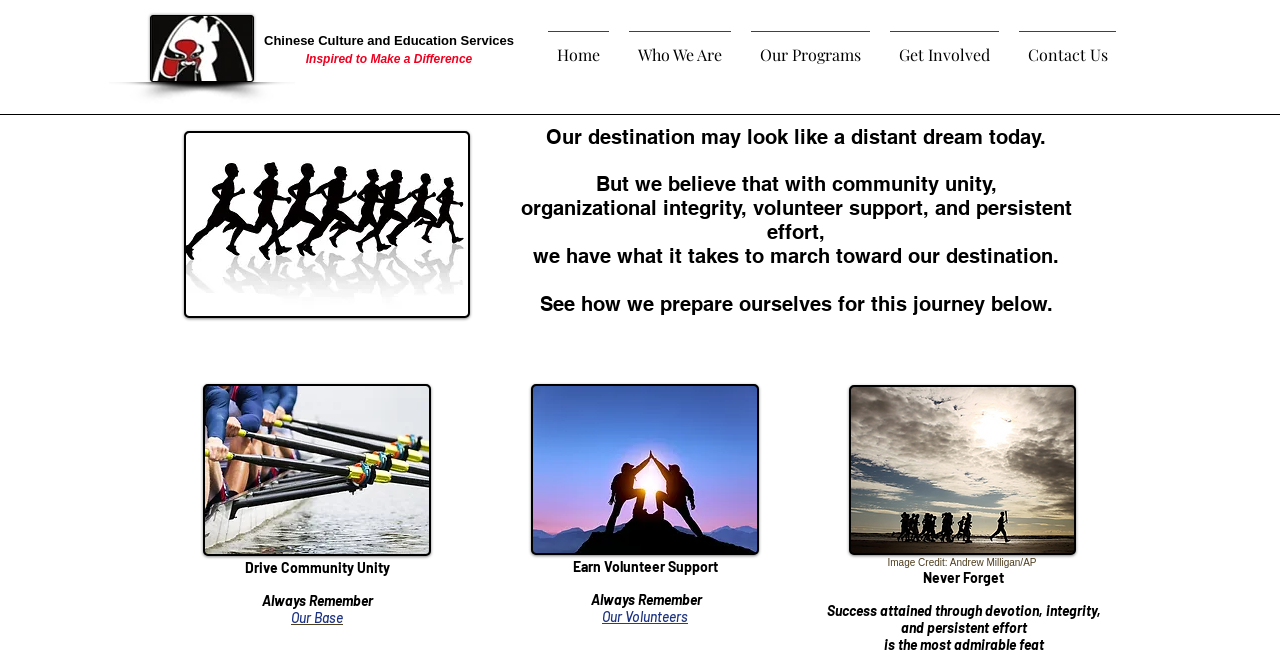Please extract the webpage's main title and generate its text content.

Chinese Culture and Education Services